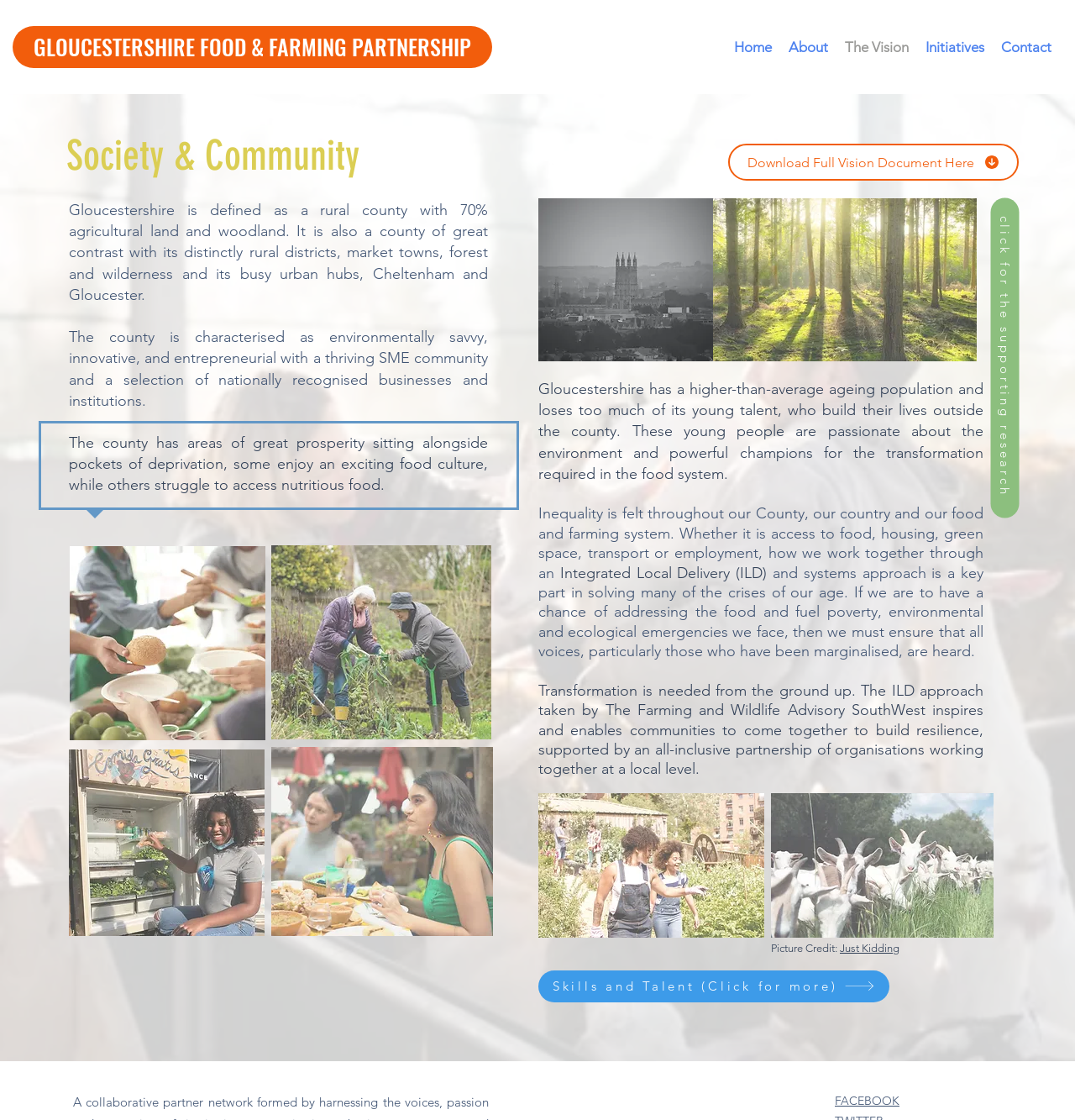Identify the bounding box coordinates of the clickable region required to complete the instruction: "Download the full vision document". The coordinates should be given as four float numbers within the range of 0 and 1, i.e., [left, top, right, bottom].

[0.677, 0.128, 0.948, 0.161]